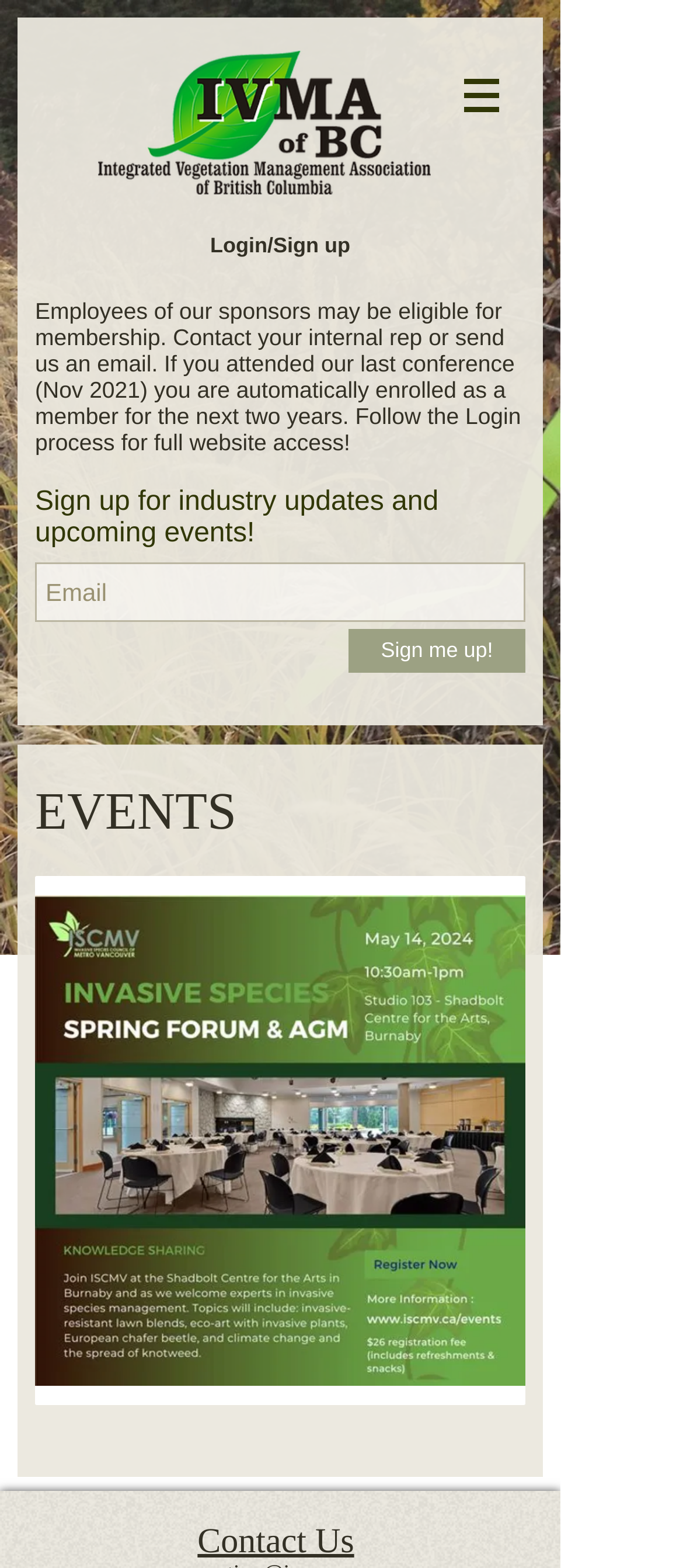Please locate the UI element described by "aria-label="Email" name="email" placeholder="Email"" and provide its bounding box coordinates.

[0.051, 0.359, 0.769, 0.397]